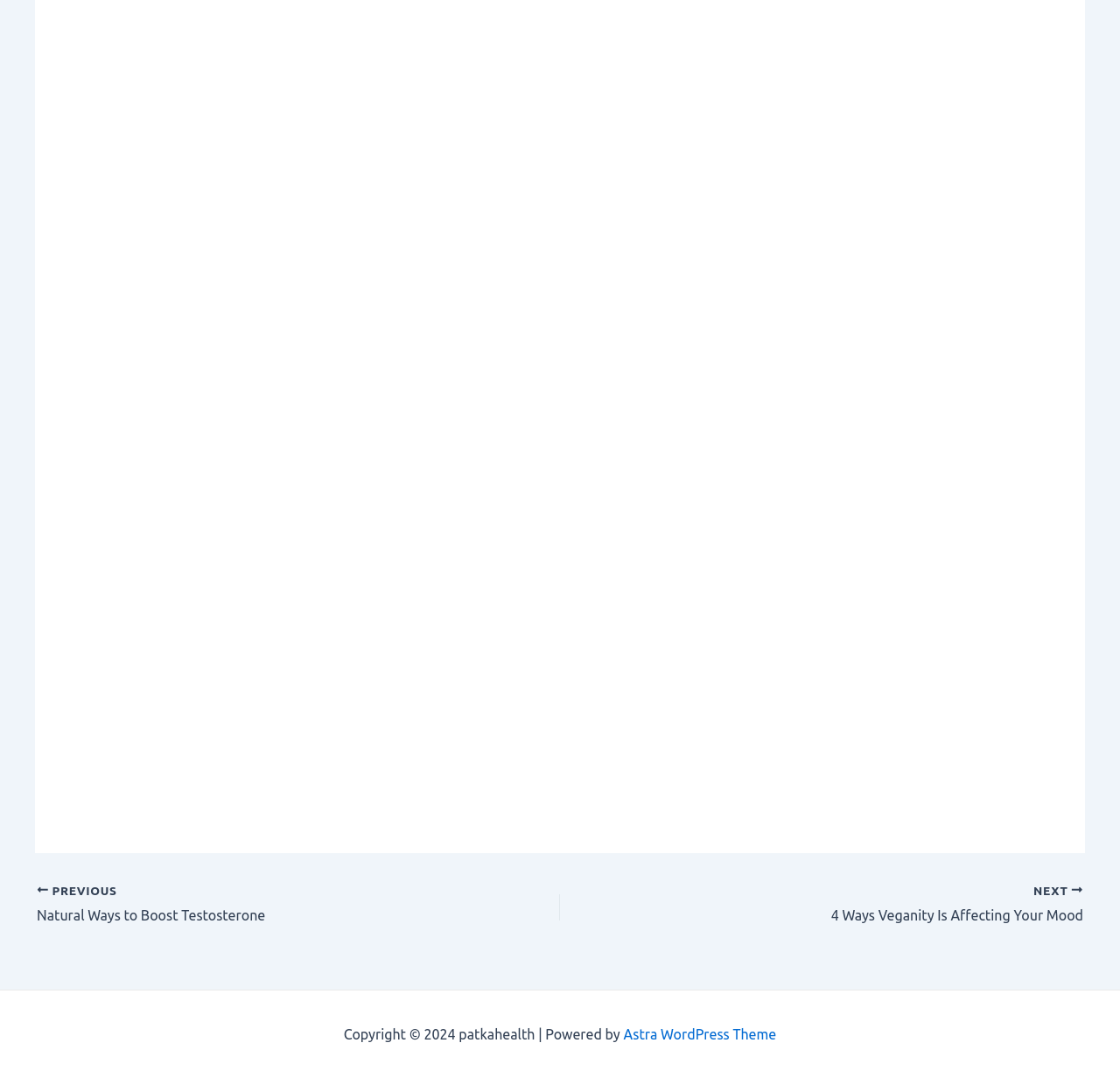Give a short answer using one word or phrase for the question:
What is the purpose of the images in the navigation section?

Decoration